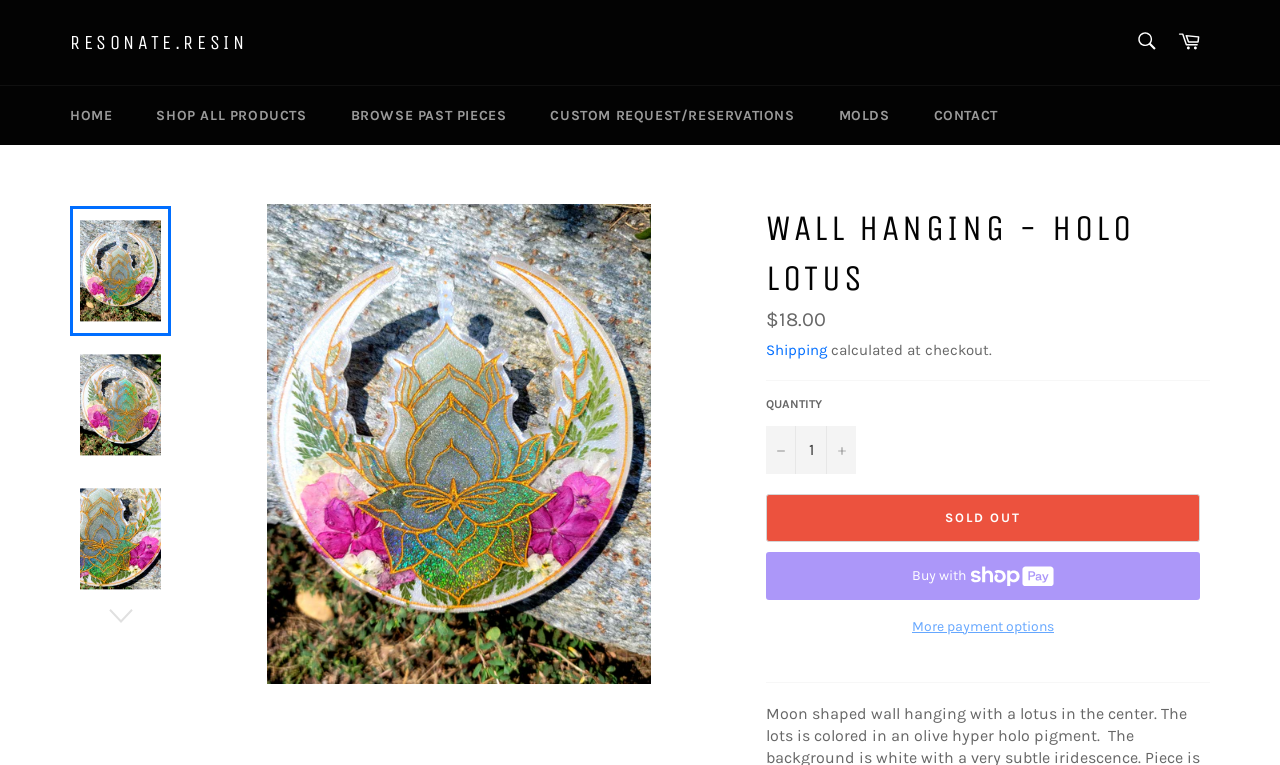Answer this question using a single word or a brief phrase:
What is the price of the wall hanging?

$18.00